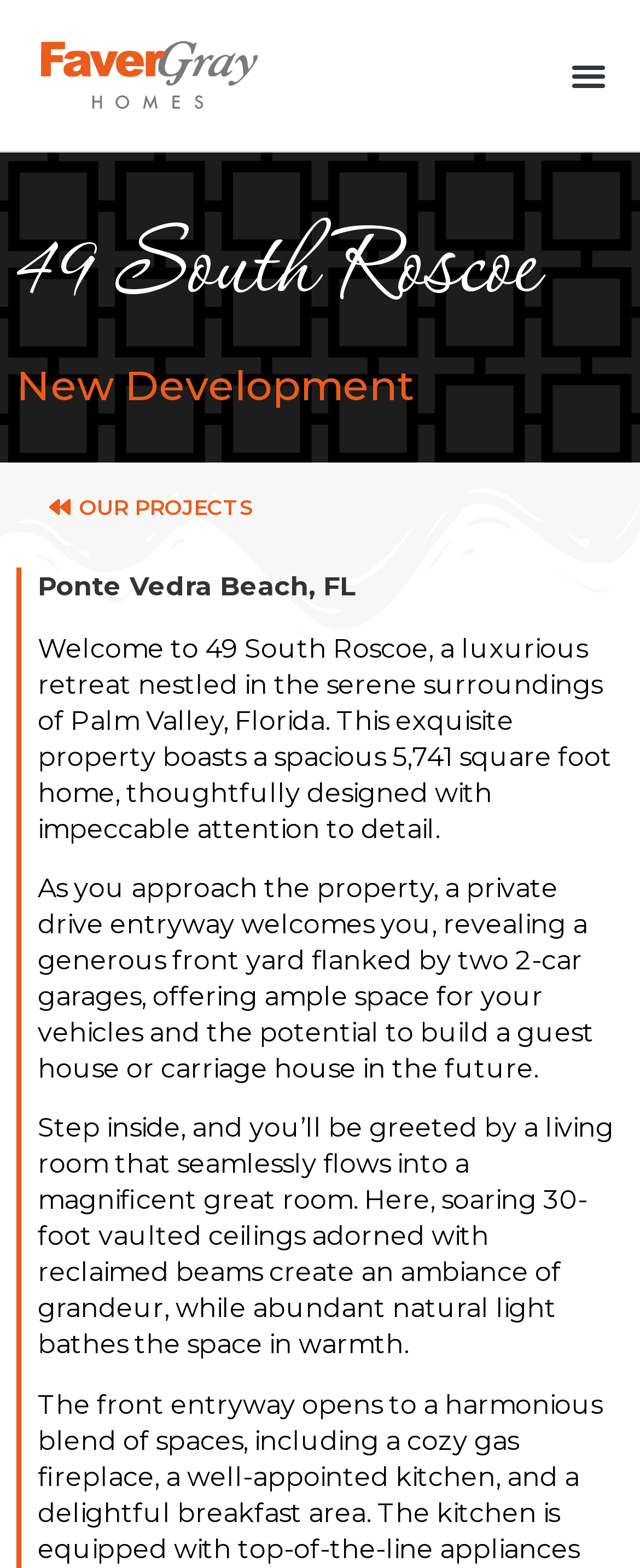Respond with a single word or phrase:
What is the location of 49 South Roscoe?

Ponte Vedra Beach, FL